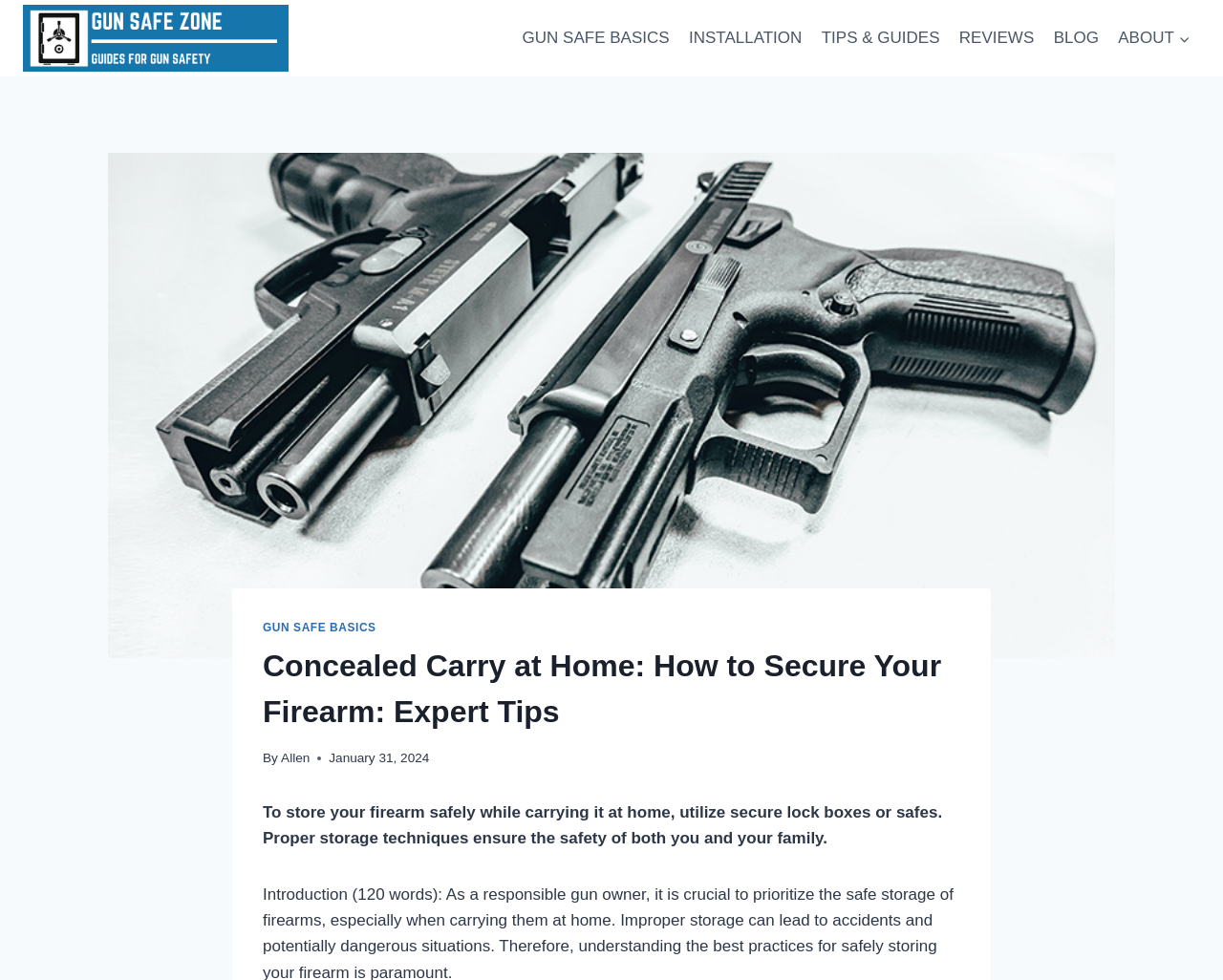Find the bounding box coordinates of the element you need to click on to perform this action: 'go to GUN SAFE BASICS'. The coordinates should be represented by four float values between 0 and 1, in the format [left, top, right, bottom].

[0.419, 0.016, 0.555, 0.062]